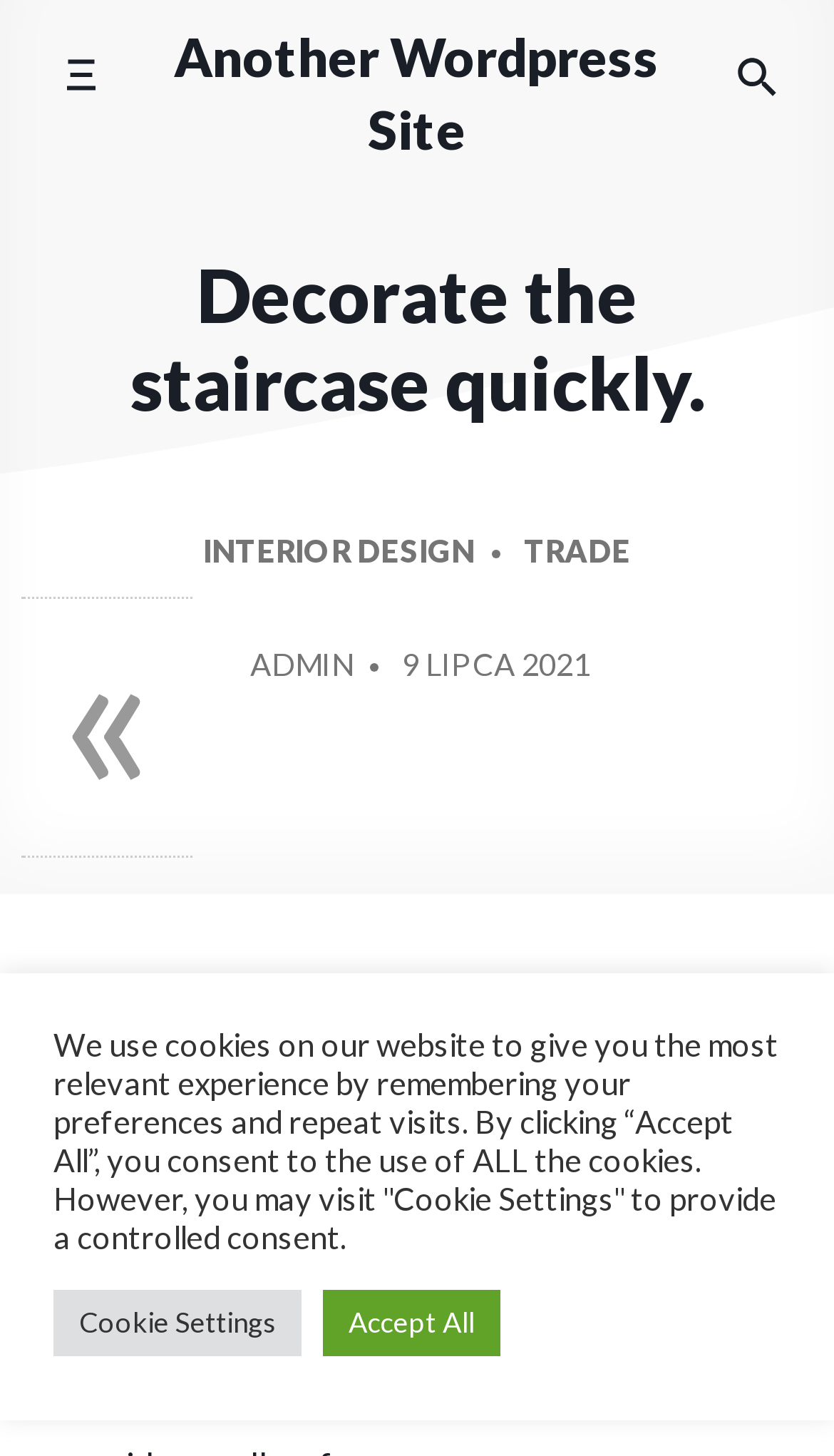Kindly provide the bounding box coordinates of the section you need to click on to fulfill the given instruction: "Search the website".

[0.853, 0.012, 0.961, 0.091]